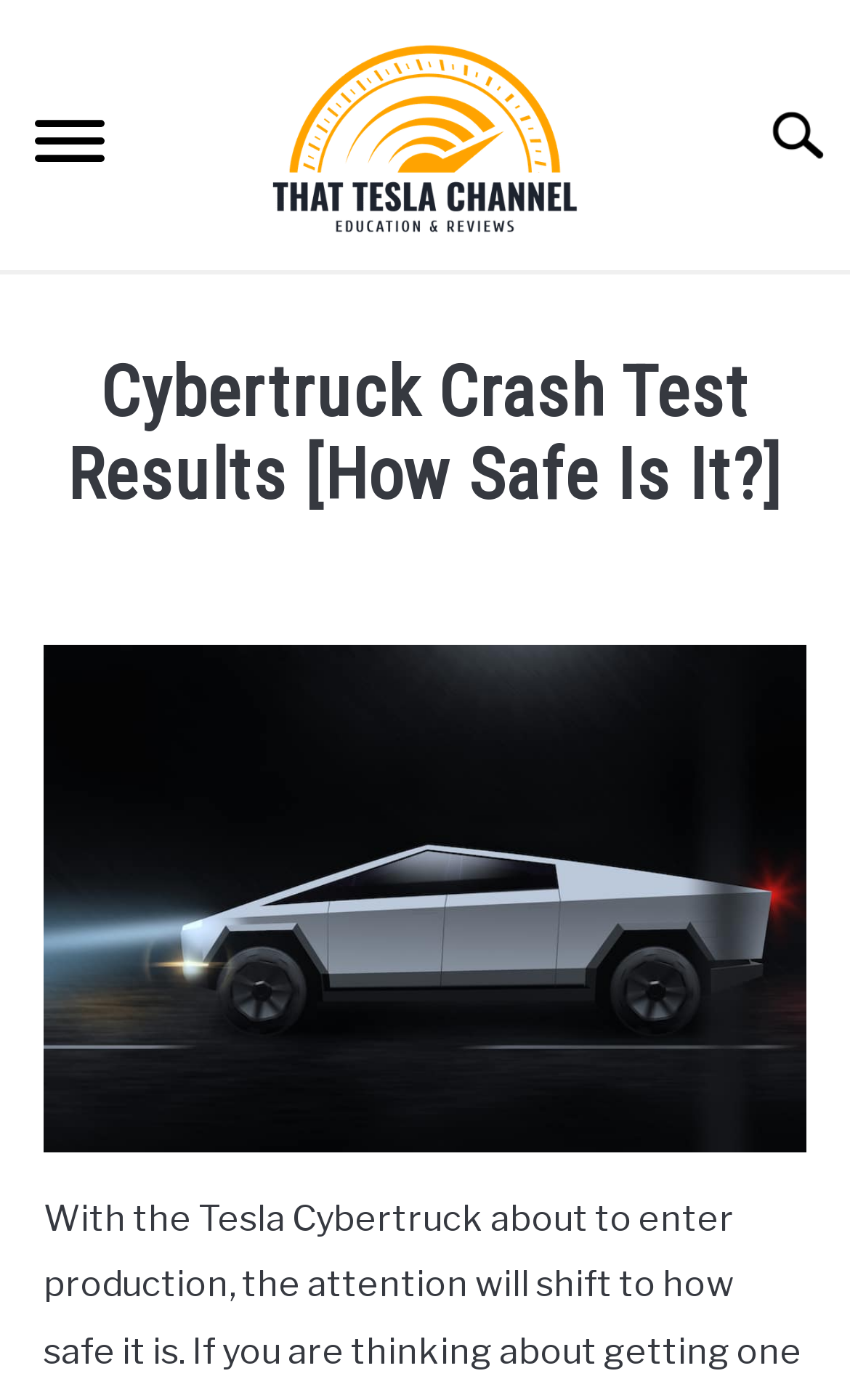Utilize the information from the image to answer the question in detail:
What type of content is below the header section?

Below the header section, there is a figure element that contains an image, which is likely related to the topic of the article.